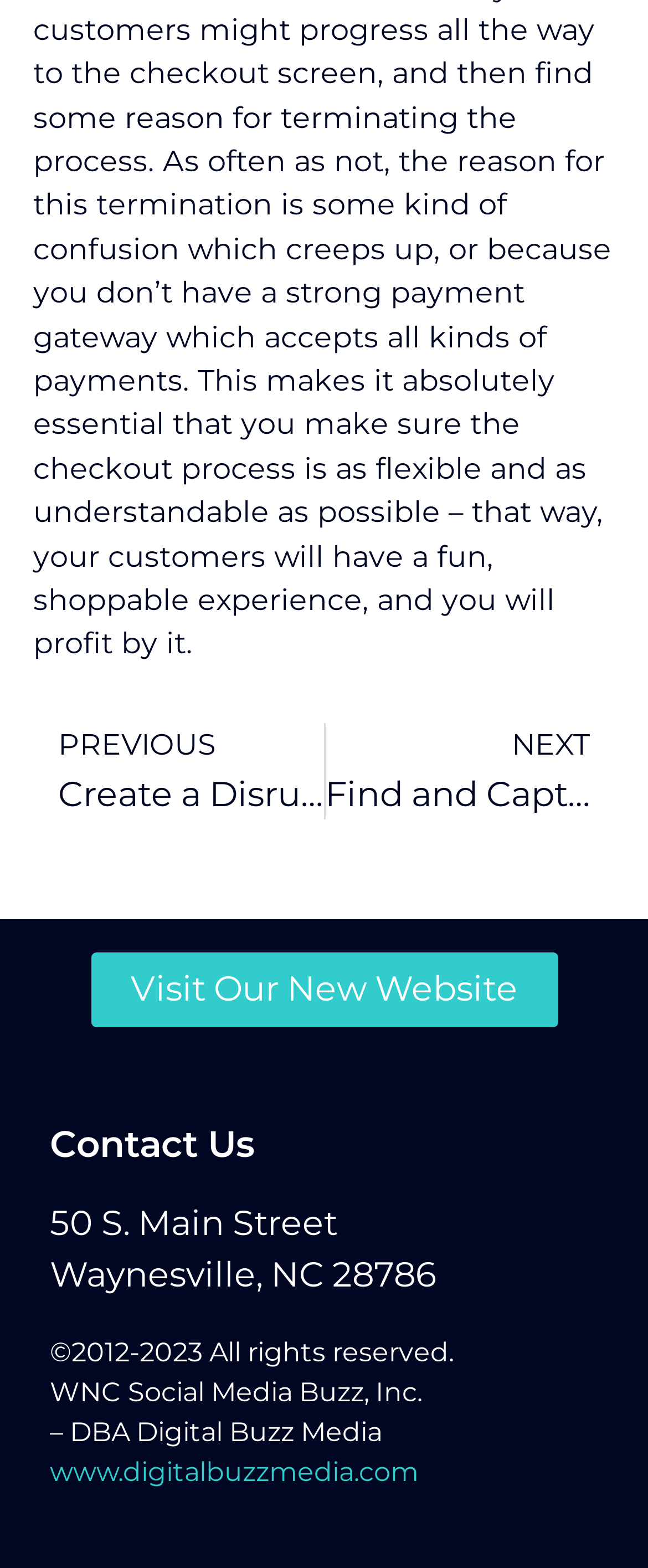Give a one-word or one-phrase response to the question: 
What is the company's website URL?

www.digitalbuzzmedia.com